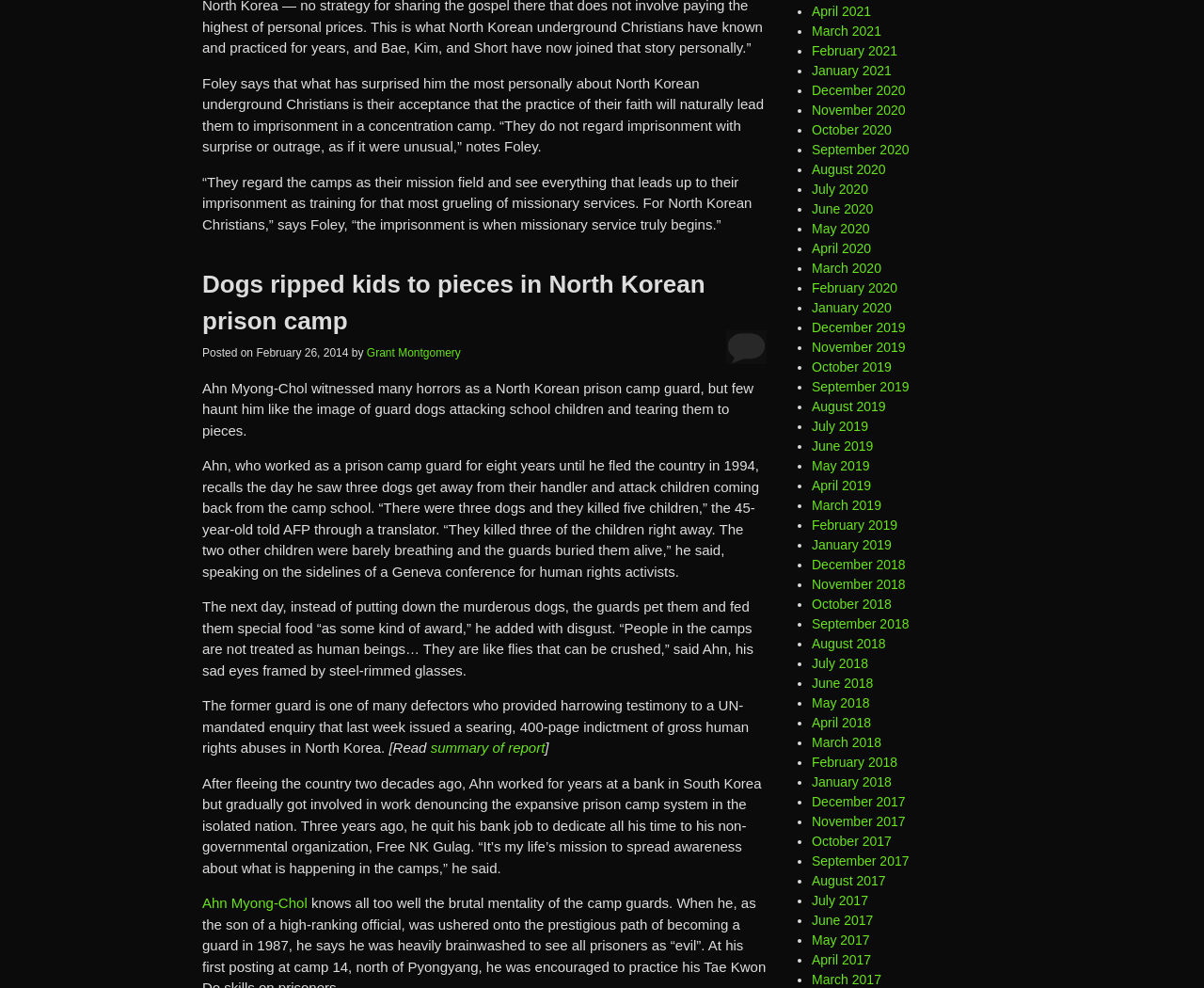Please identify the bounding box coordinates of the clickable area that will fulfill the following instruction: "Read the post by Grant Montgomery". The coordinates should be in the format of four float numbers between 0 and 1, i.e., [left, top, right, bottom].

[0.305, 0.35, 0.383, 0.363]